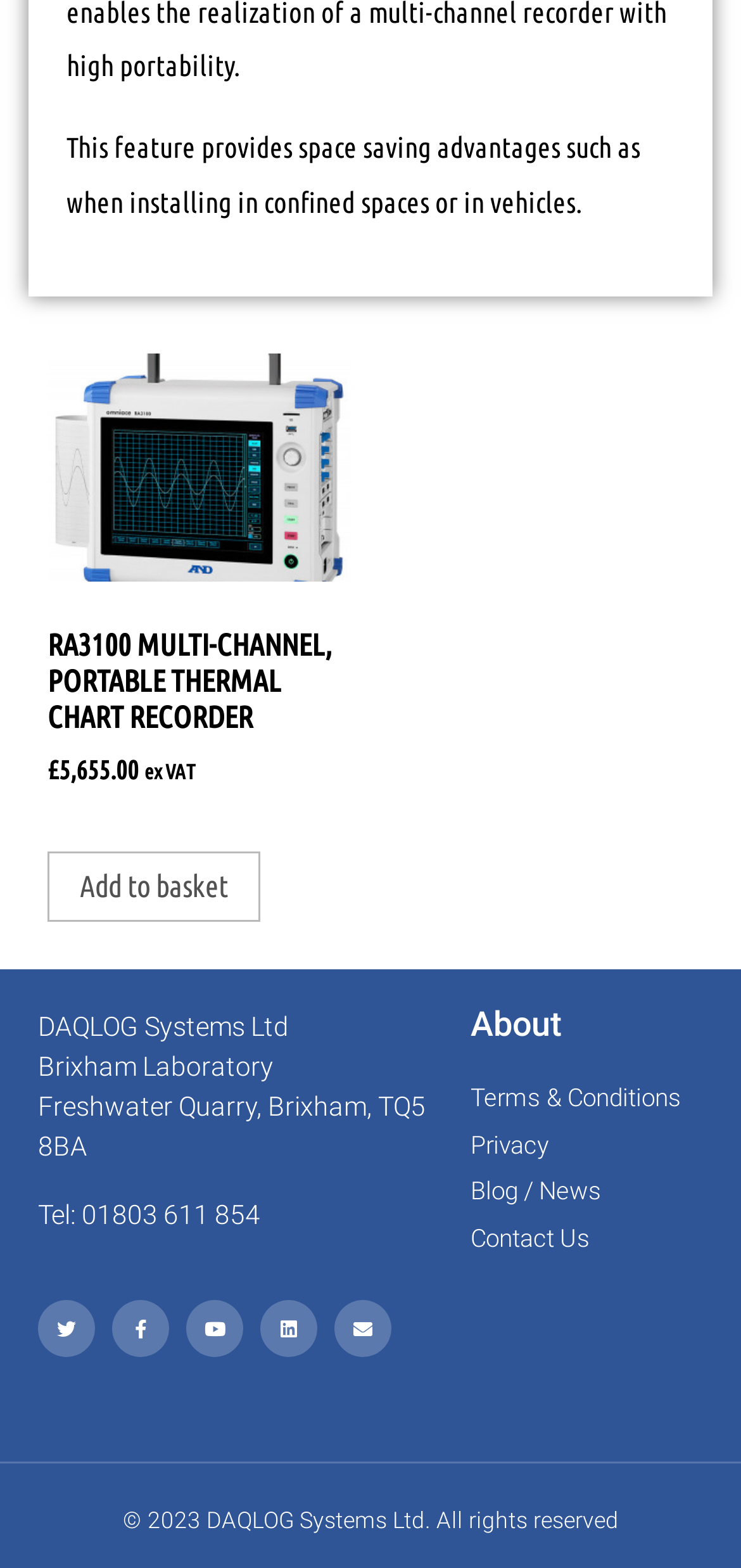Respond with a single word or phrase to the following question: How many social media links are there?

5